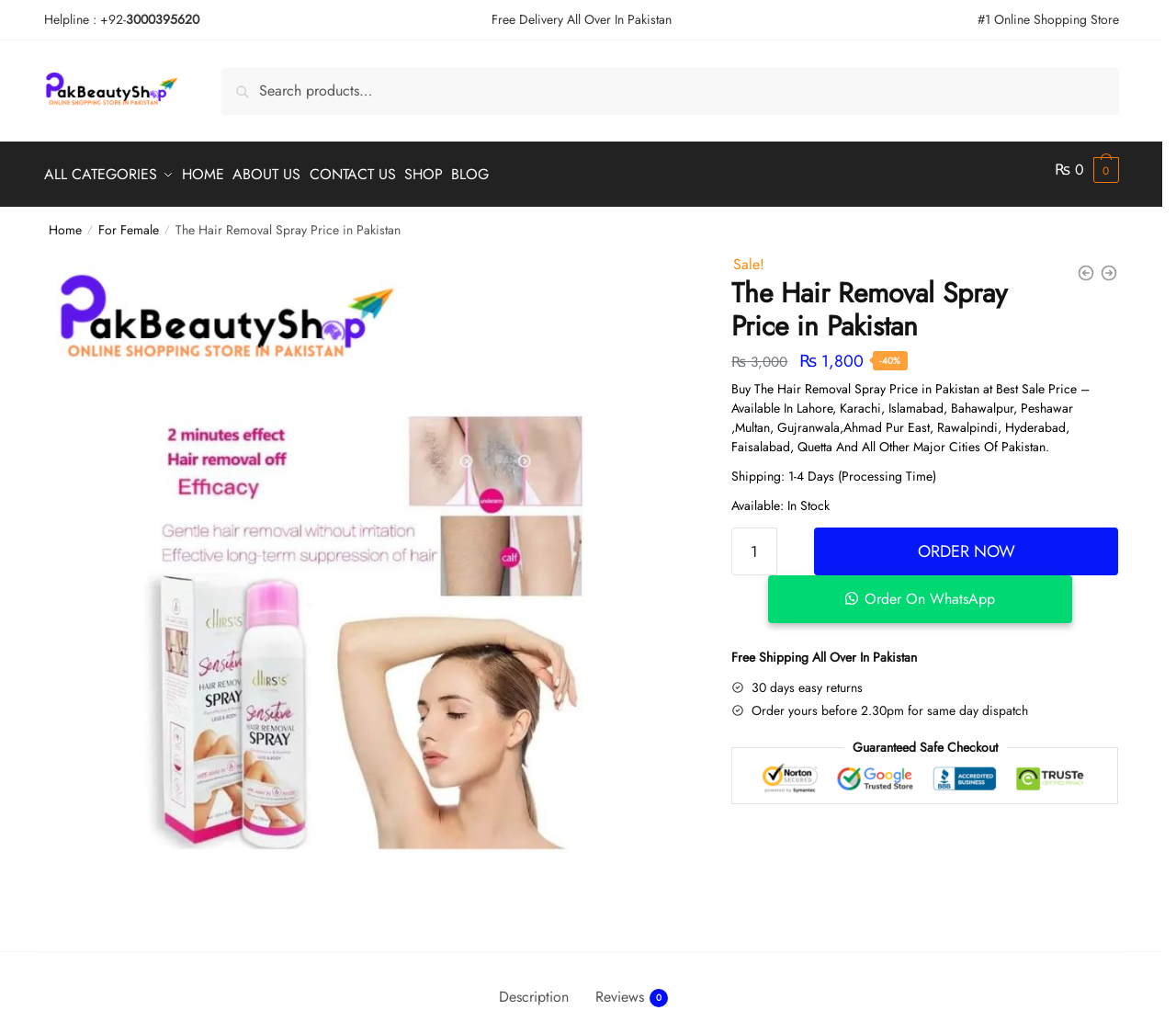Provide a thorough and detailed response to the question by examining the image: 
What is the current price of the hair removal spray?

The current price of the hair removal spray can be found in the product description section, where it says 'Current price is: ₨1,800'.